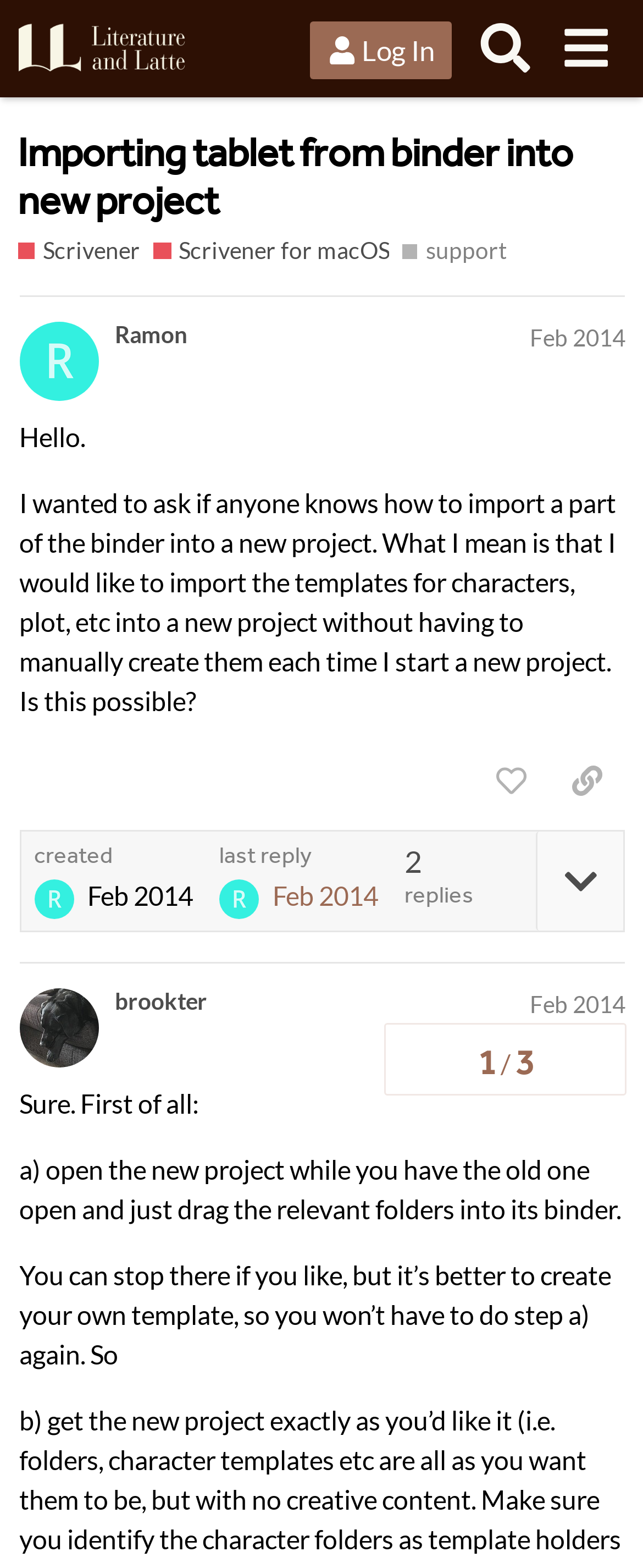Can you determine the bounding box coordinates of the area that needs to be clicked to fulfill the following instruction: "Search for topics"?

[0.724, 0.005, 0.848, 0.056]